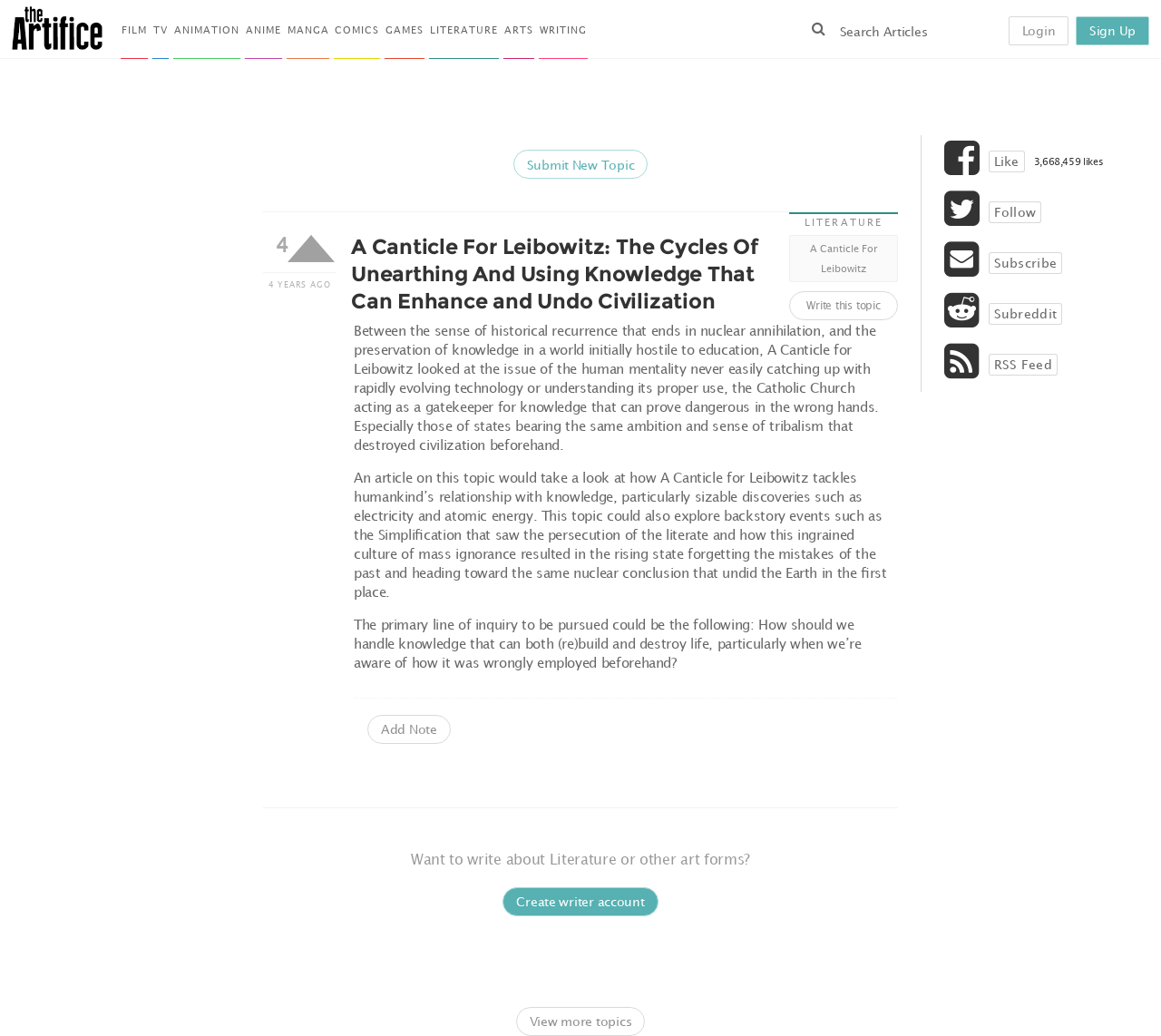Given the webpage screenshot, identify the bounding box of the UI element that matches this description: "title="The Artifice"".

[0.01, 0.033, 0.088, 0.052]